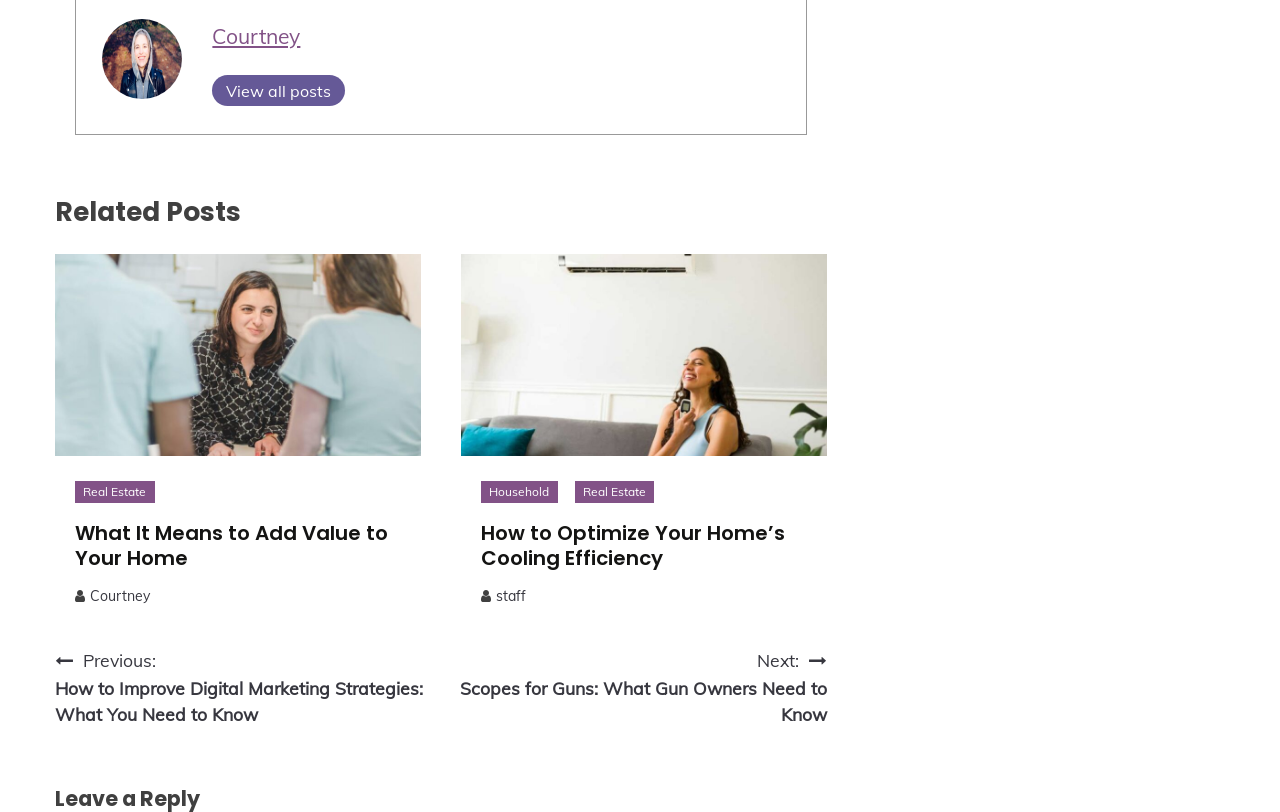Could you specify the bounding box coordinates for the clickable section to complete the following instruction: "Search the site"?

None